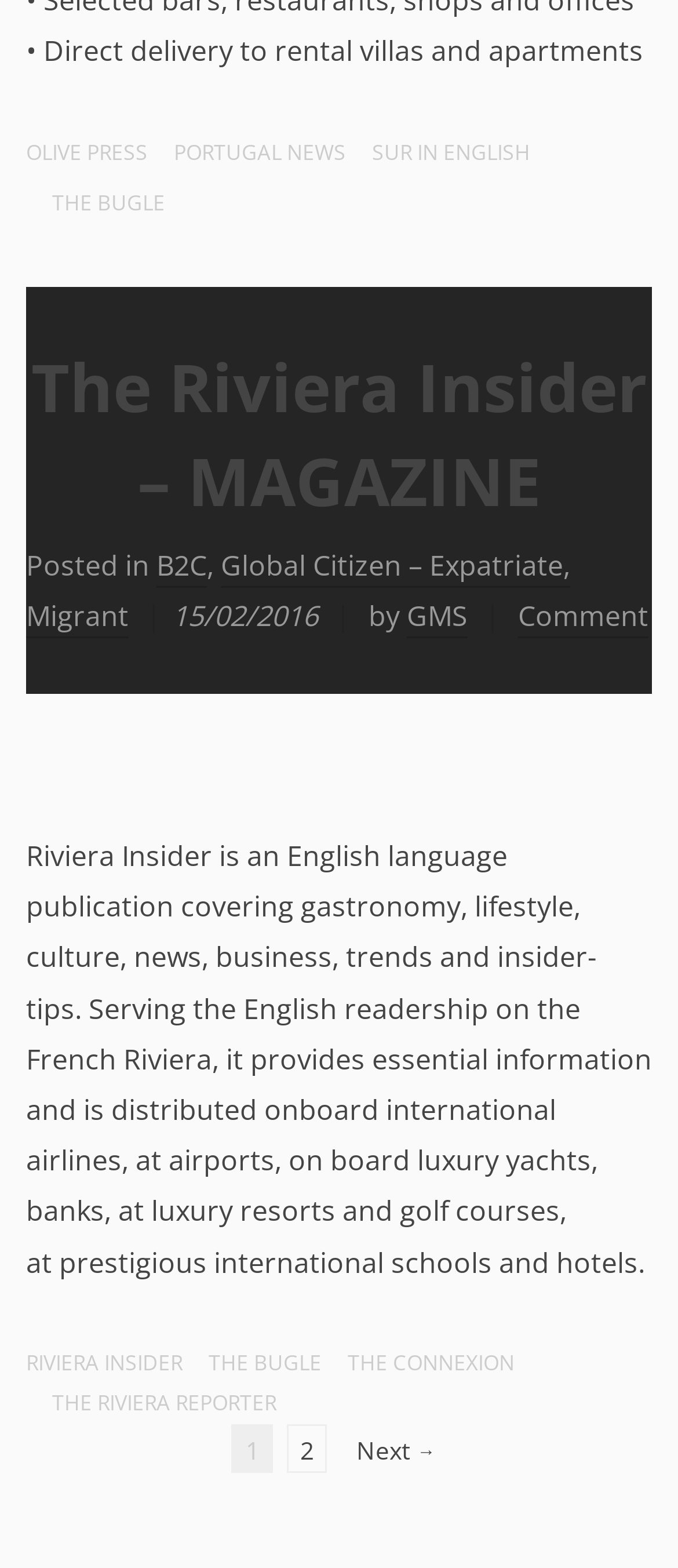Please indicate the bounding box coordinates for the clickable area to complete the following task: "View RIVIERA INSIDER". The coordinates should be specified as four float numbers between 0 and 1, i.e., [left, top, right, bottom].

[0.038, 0.857, 0.269, 0.882]